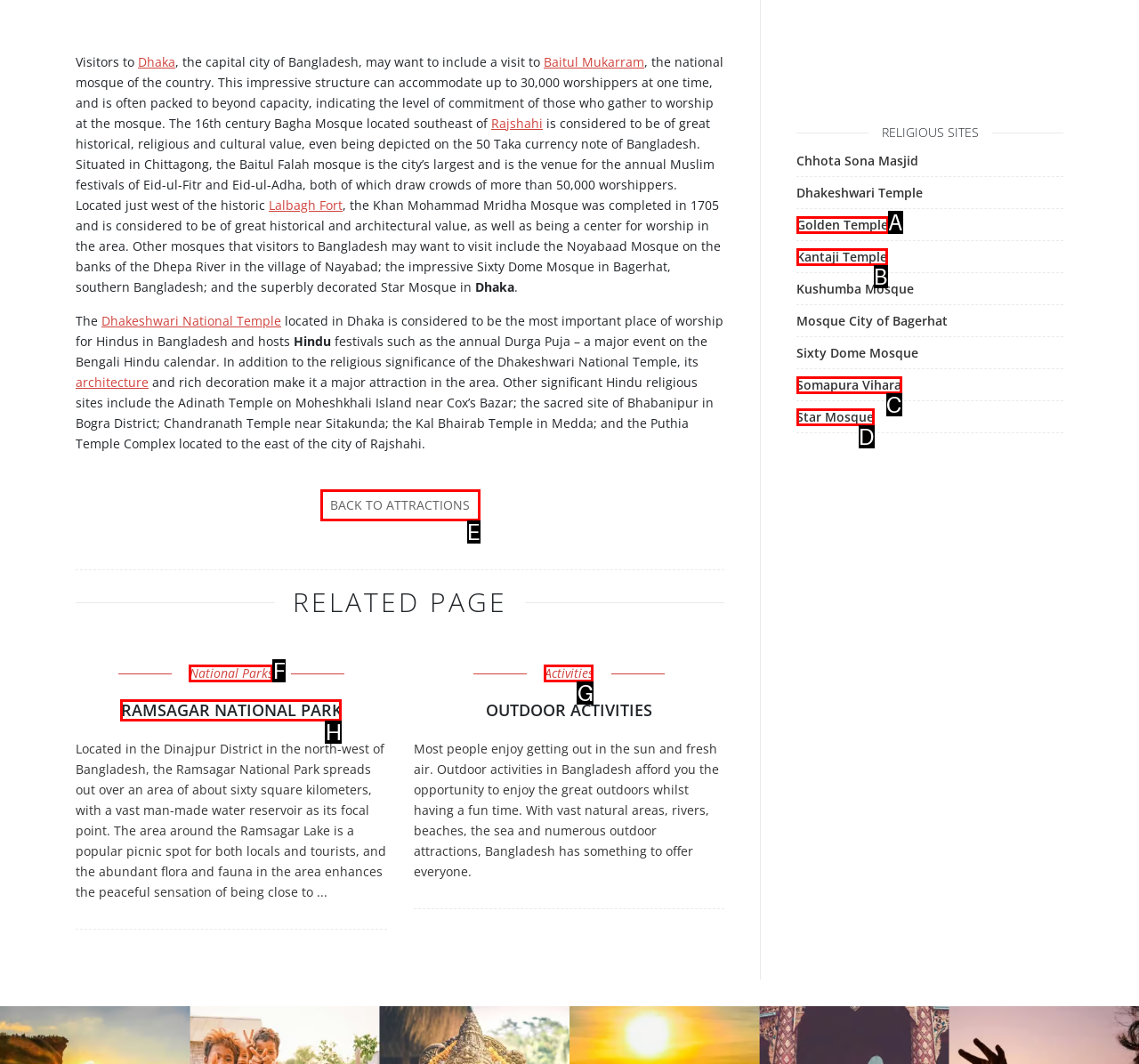Which UI element corresponds to this description: Golden Temple
Reply with the letter of the correct option.

A